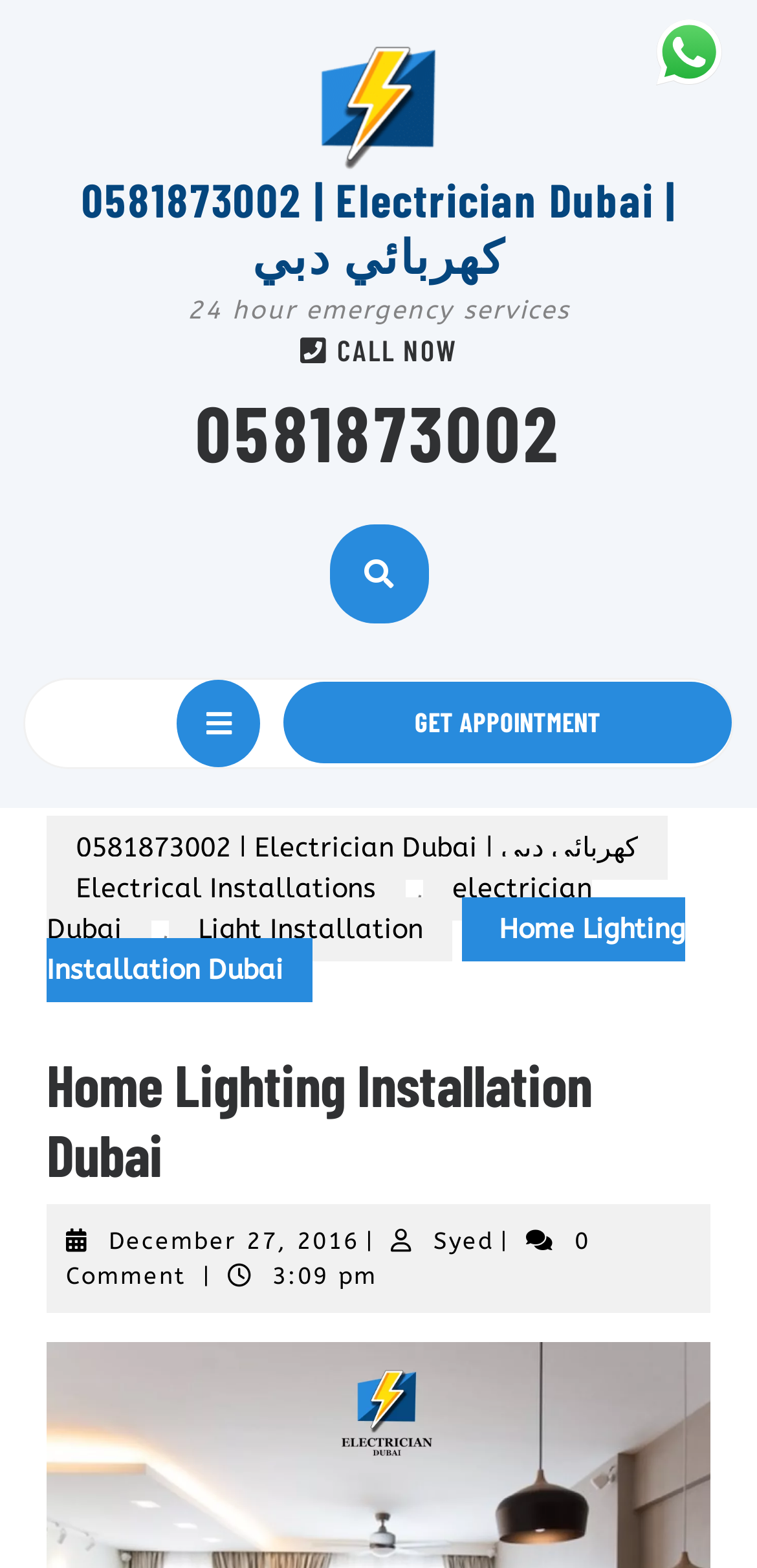What type of services does the electrician provide?
Based on the screenshot, answer the question with a single word or phrase.

Home Lighting Installation